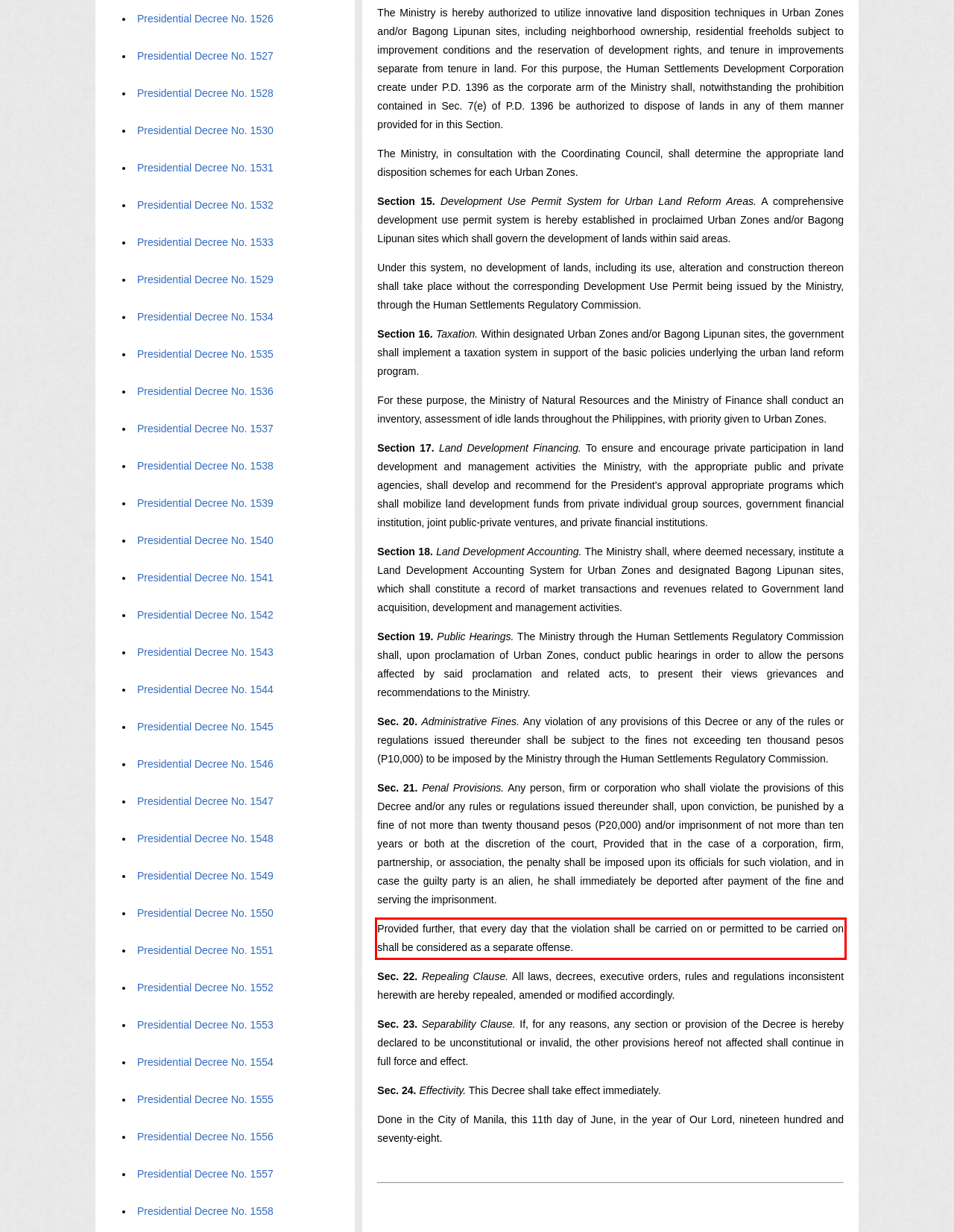Please perform OCR on the text within the red rectangle in the webpage screenshot and return the text content.

Provided further, that every day that the violation shall be carried on or permitted to be carried on shall be considered as a separate offense.